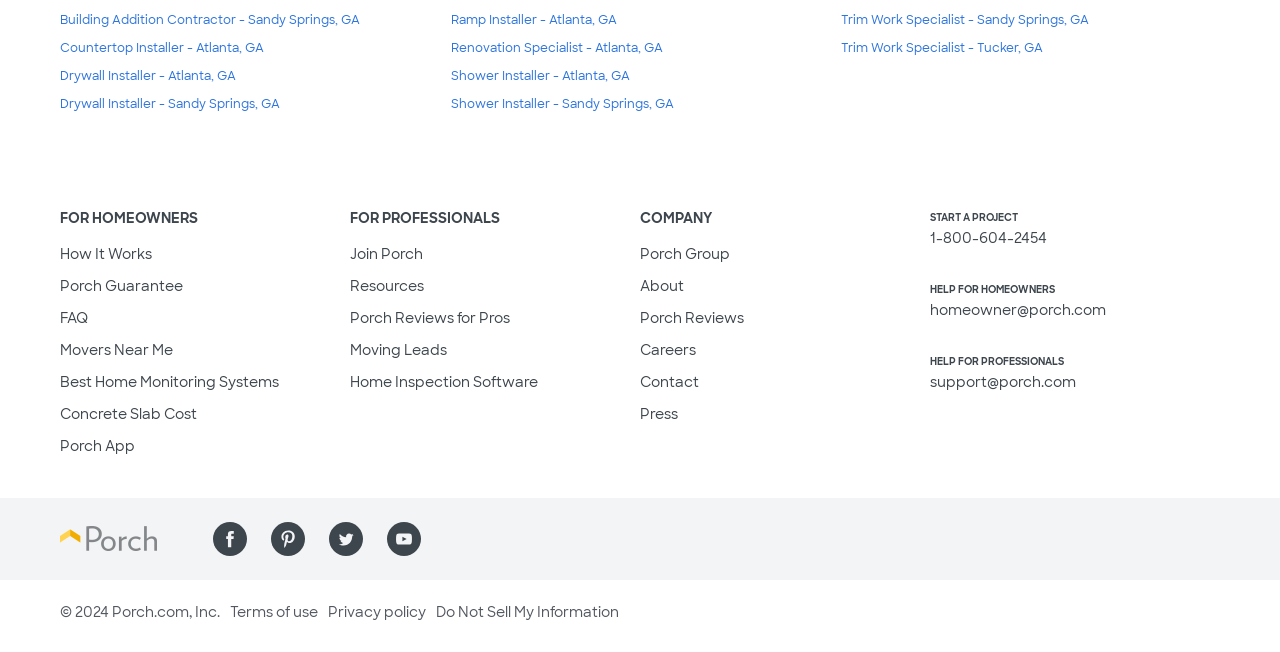Find the bounding box coordinates for the UI element that matches this description: "Porch Reviews".

[0.5, 0.474, 0.581, 0.502]